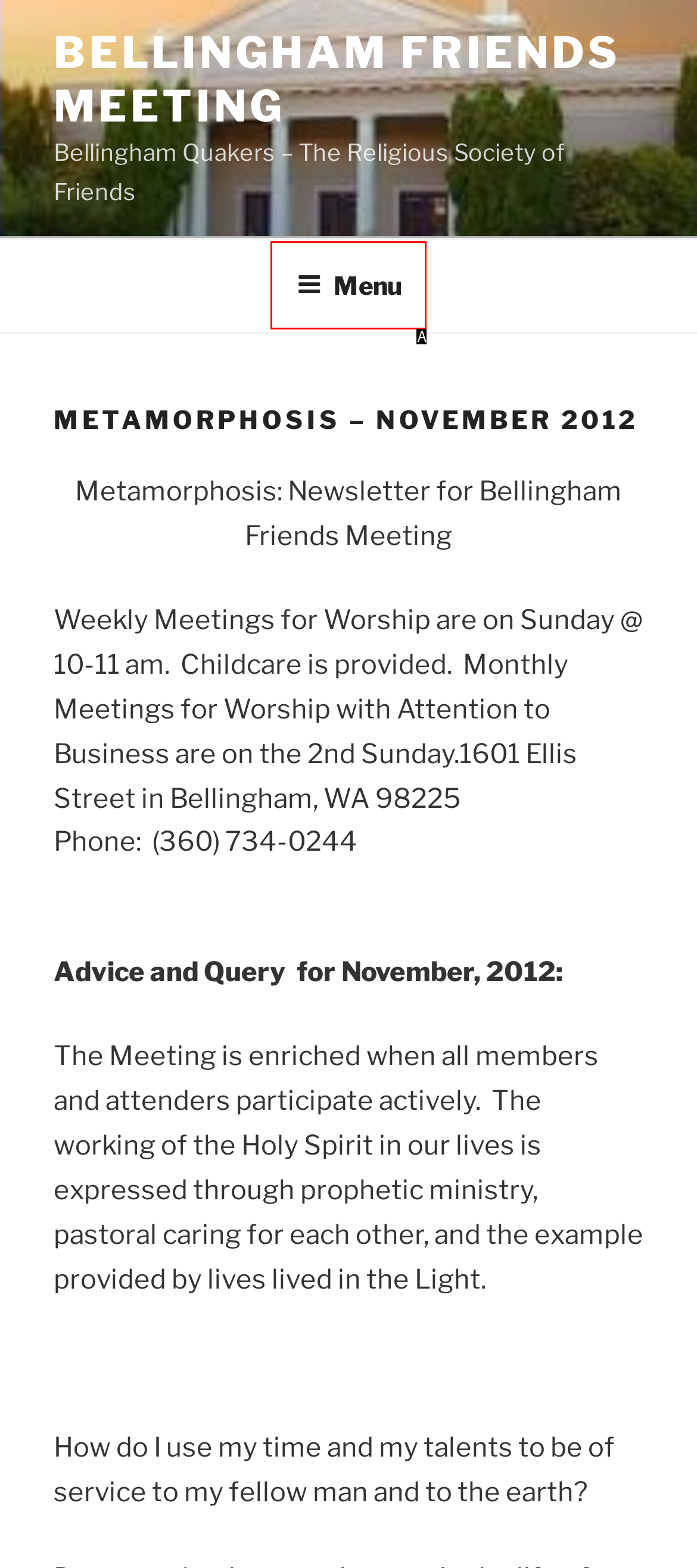Find the HTML element that suits the description: Menu
Indicate your answer with the letter of the matching option from the choices provided.

A